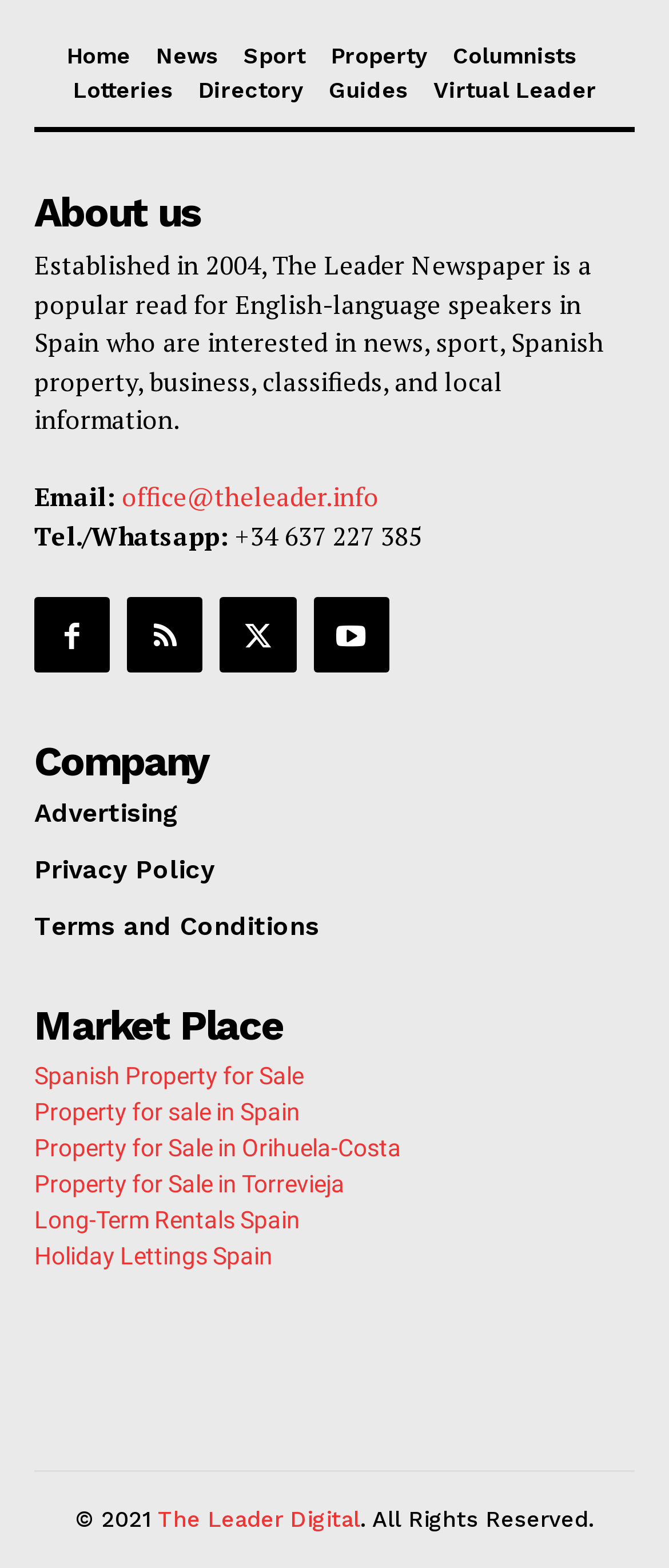Determine the bounding box coordinates of the clickable region to carry out the instruction: "Click on Home".

[0.1, 0.025, 0.195, 0.048]